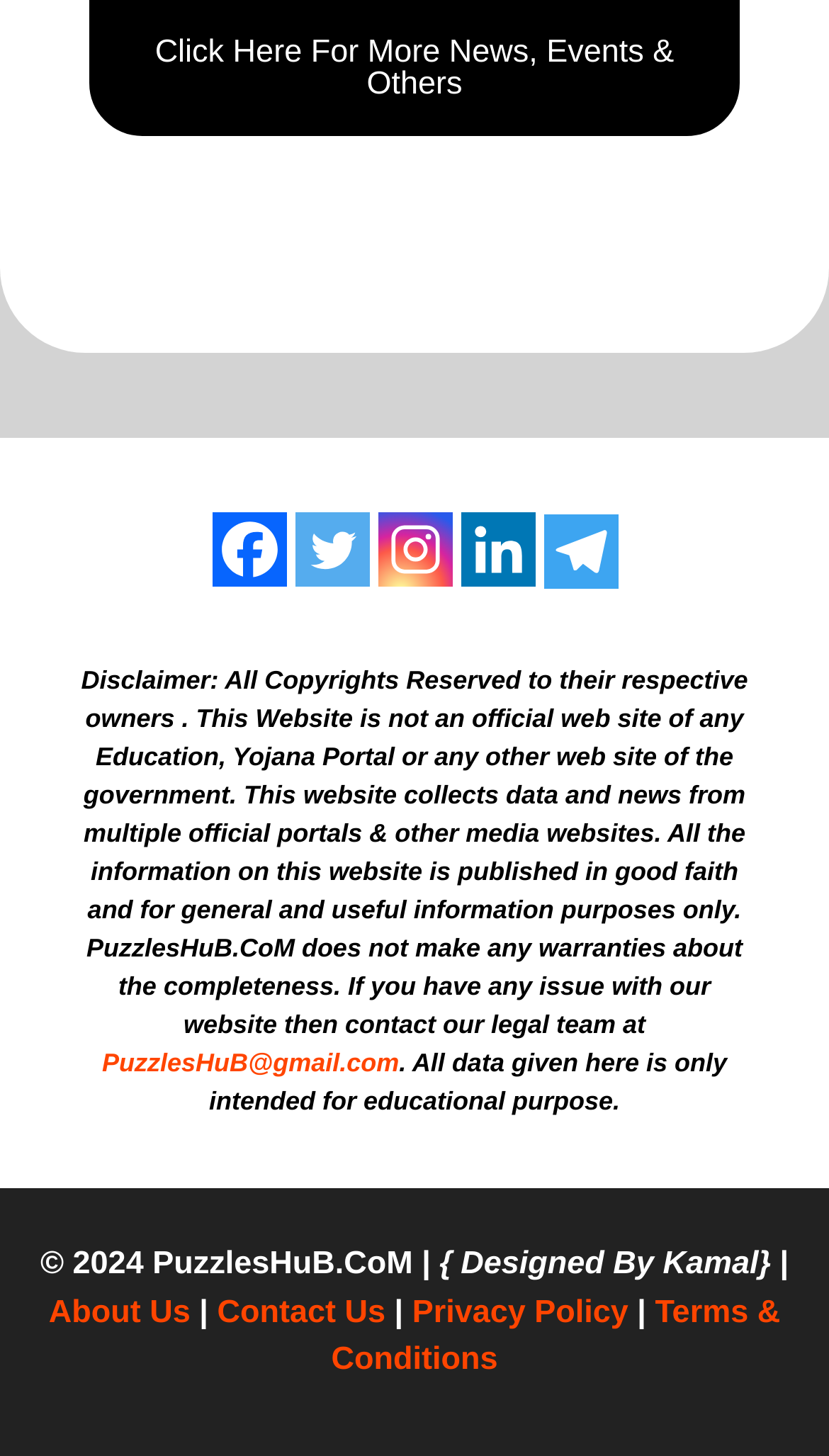What are the available contact options?
Examine the screenshot and reply with a single word or phrase.

About Us, Contact Us